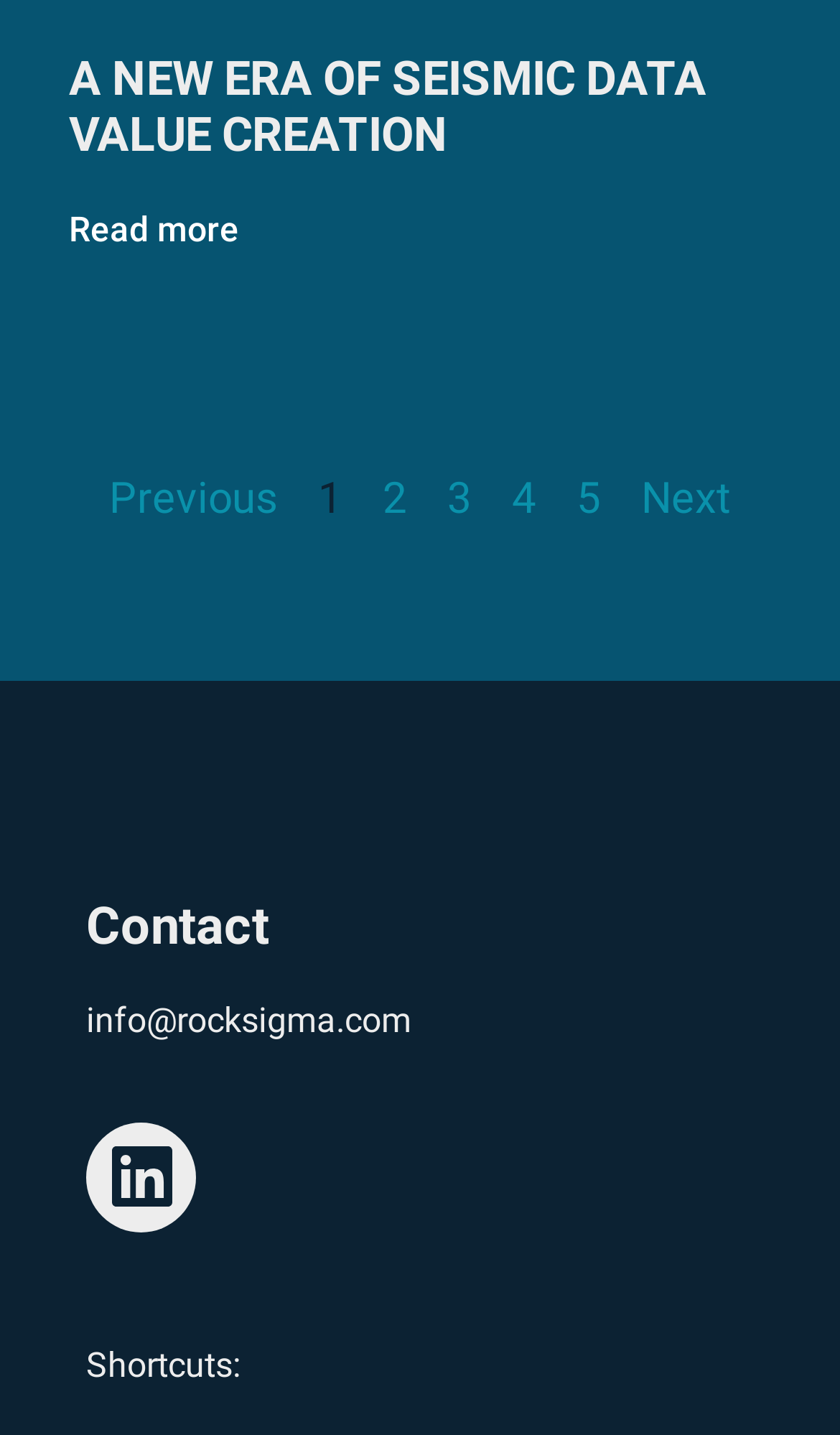How many pages are there in this website?
Please describe in detail the information shown in the image to answer the question.

There are at least 5 pages in this website, as indicated by the pagination links 'Page 2', 'Page 3', 'Page 4', and 'Page 5' at the bottom of the page.